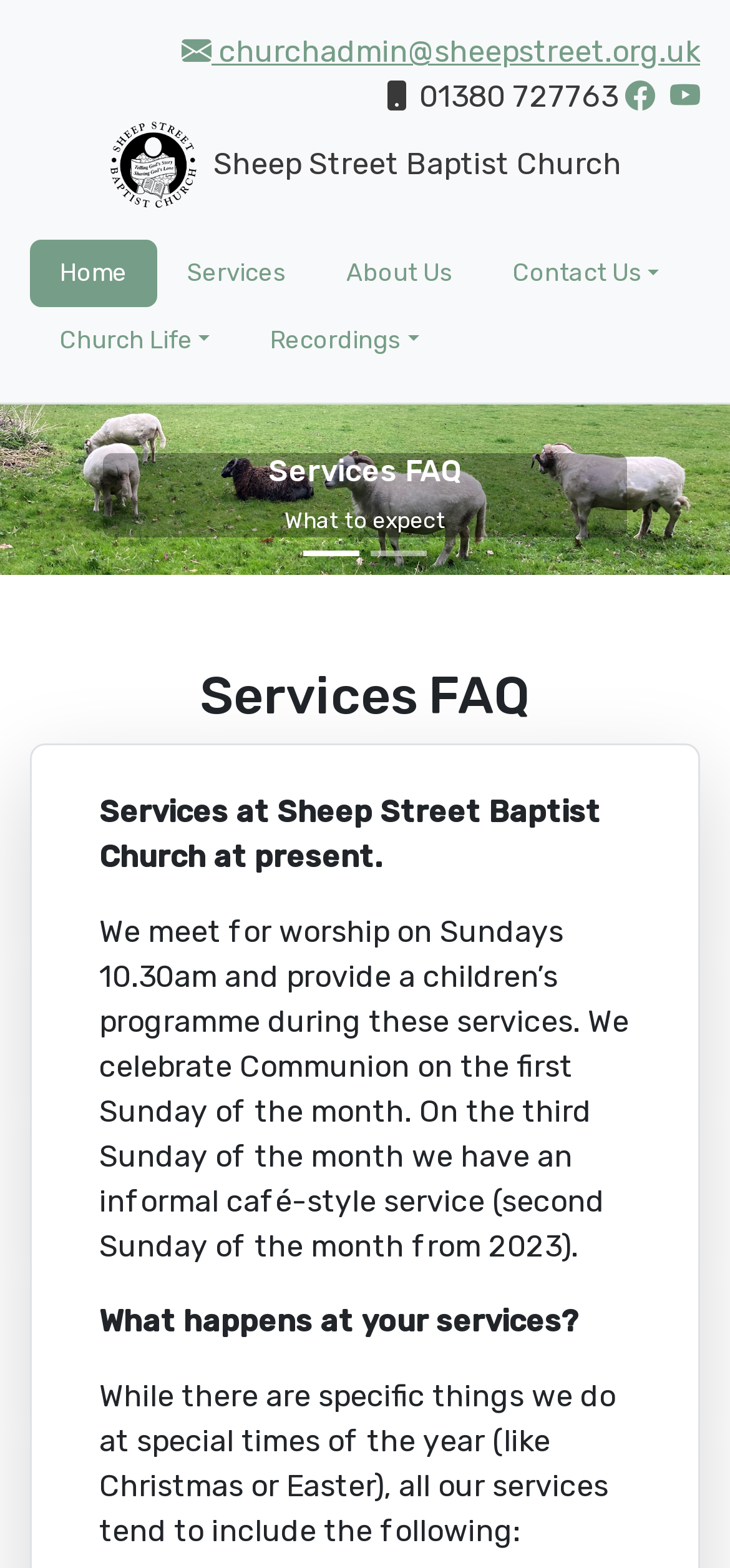Given the description of the UI element: "Home", predict the bounding box coordinates in the form of [left, top, right, bottom], with each value being a float between 0 and 1.

[0.041, 0.153, 0.215, 0.195]